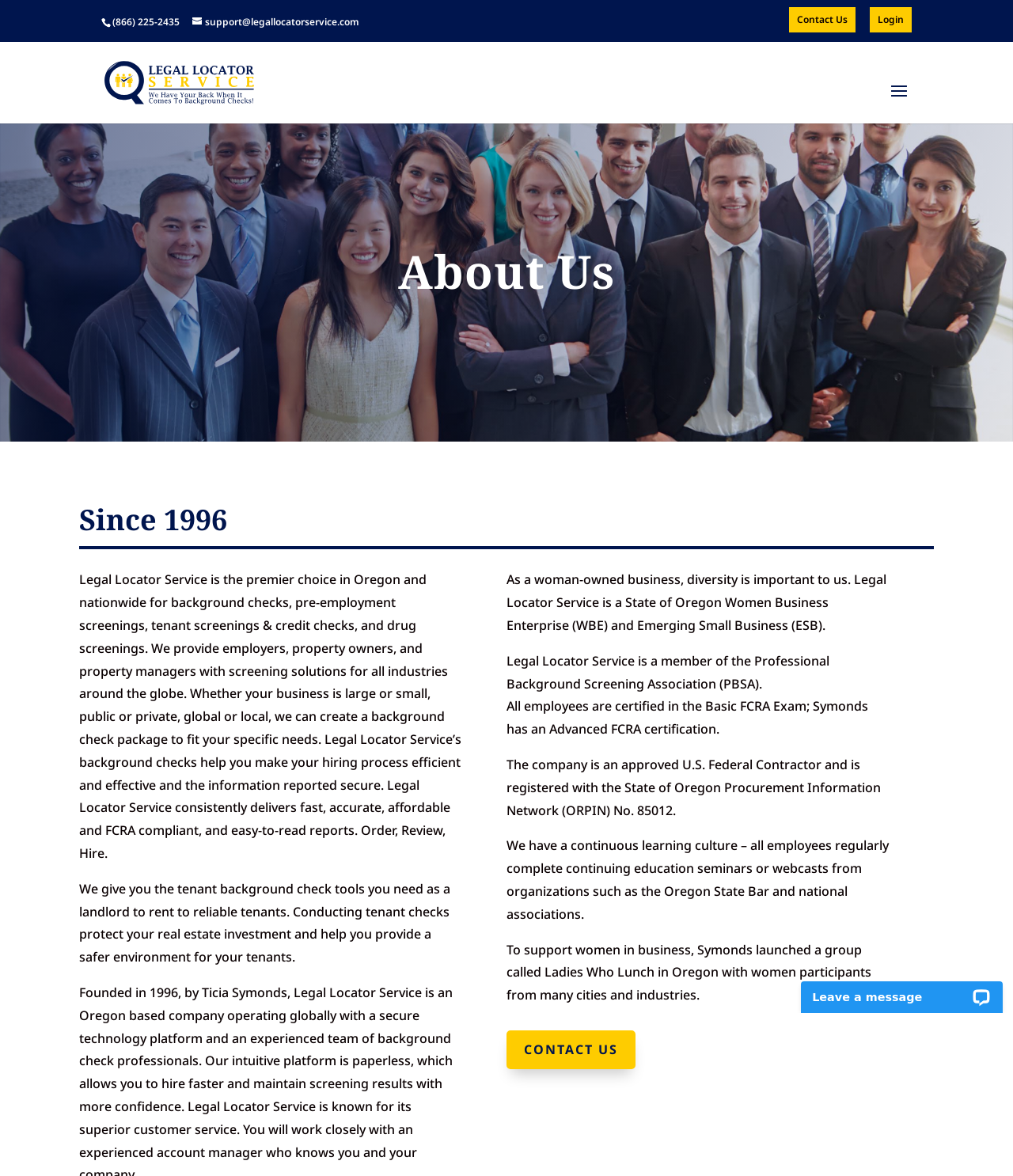Using the webpage screenshot, find the UI element described by Login. Provide the bounding box coordinates in the format (top-left x, top-left y, bottom-right x, bottom-right y), ensuring all values are floating point numbers between 0 and 1.

[0.859, 0.006, 0.9, 0.028]